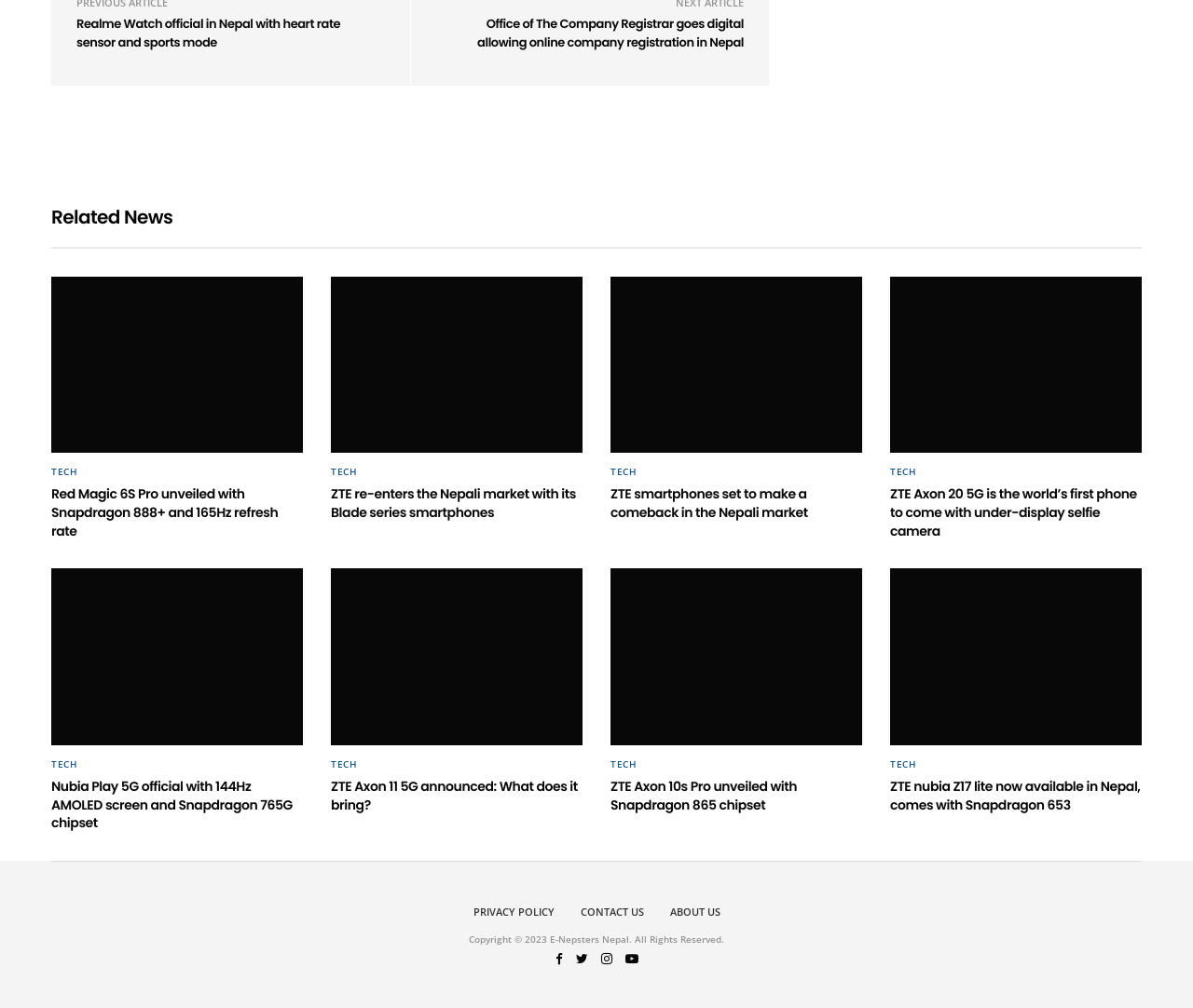What is the copyright year mentioned at the bottom of the webpage?
Give a single word or phrase answer based on the content of the image.

2023